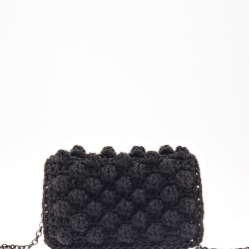What is the style of the clutch bag?
Using the information from the image, answer the question thoroughly.

The caption describes the clutch bag as being crafted in the 'trendy bubbles style', which suggests that the bag features a unique textured pattern resembling bubbles.